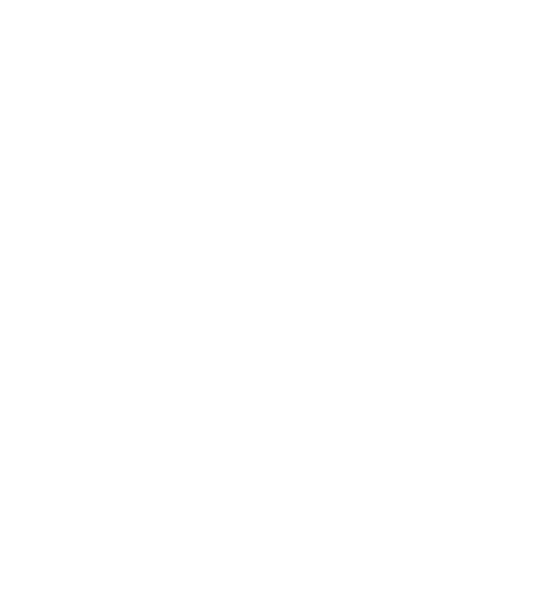Describe thoroughly the contents of the image.

This image features a sleek and minimalistic representation of a modern outdoor dining table, known as the Point Table, designed by OK Design. Its elegant geometrical silhouette is enhanced by vibrant colors, showcasing its stylish appeal for outdoor spaces. The table is crafted from durable, weather-resistant materials, ensuring long-lasting use while blending seamlessly into various settings. It is promoted as the perfect choice for those looking to create a cohesive and visually inviting outdoor seating area. The image evokes a sense of contemporary elegance, inviting customers to explore its features and aesthetic advantages.